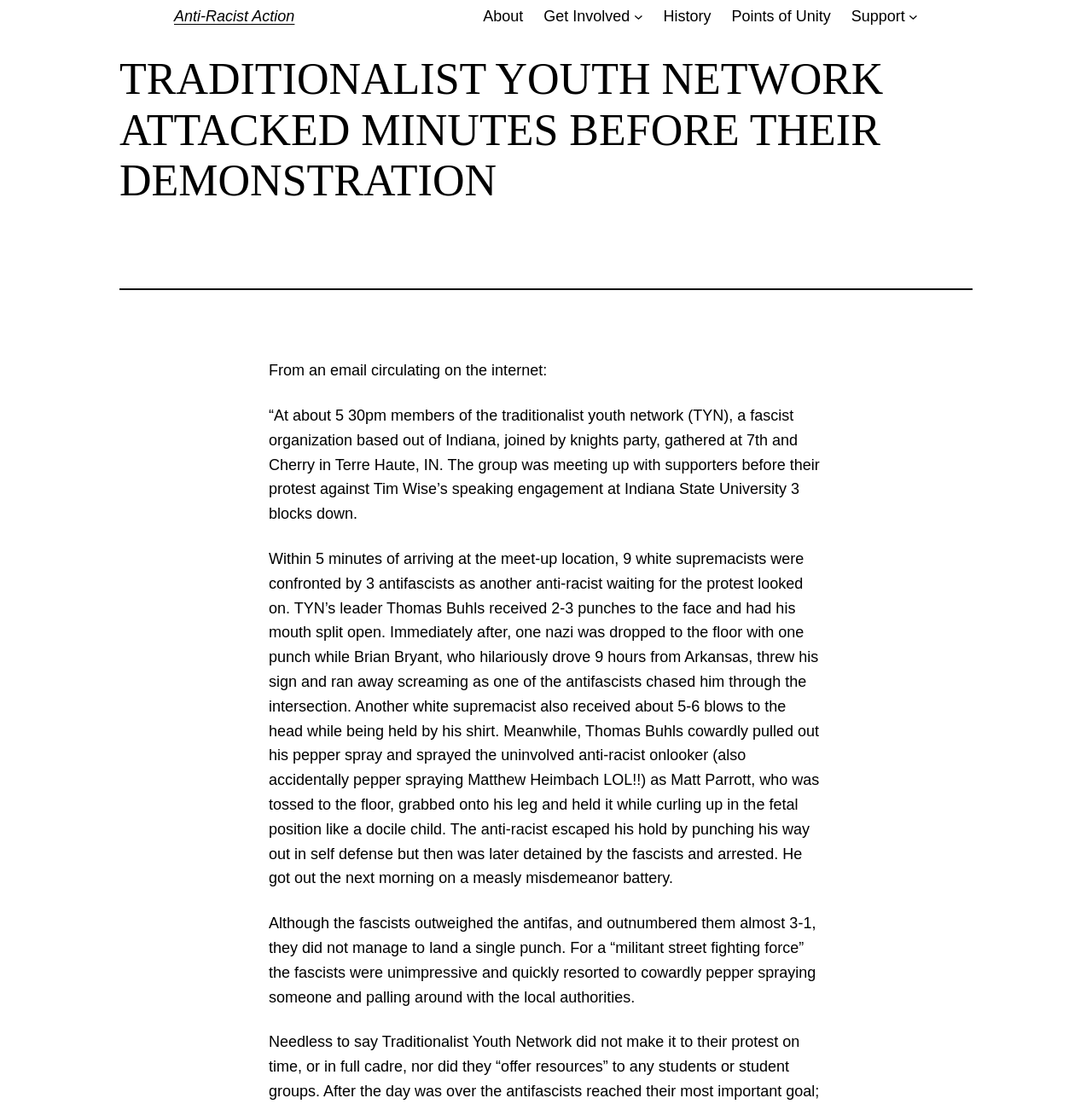Bounding box coordinates are specified in the format (top-left x, top-left y, bottom-right x, bottom-right y). All values are floating point numbers bounded between 0 and 1. Please provide the bounding box coordinate of the region this sentence describes: Points of Unity

[0.67, 0.004, 0.761, 0.026]